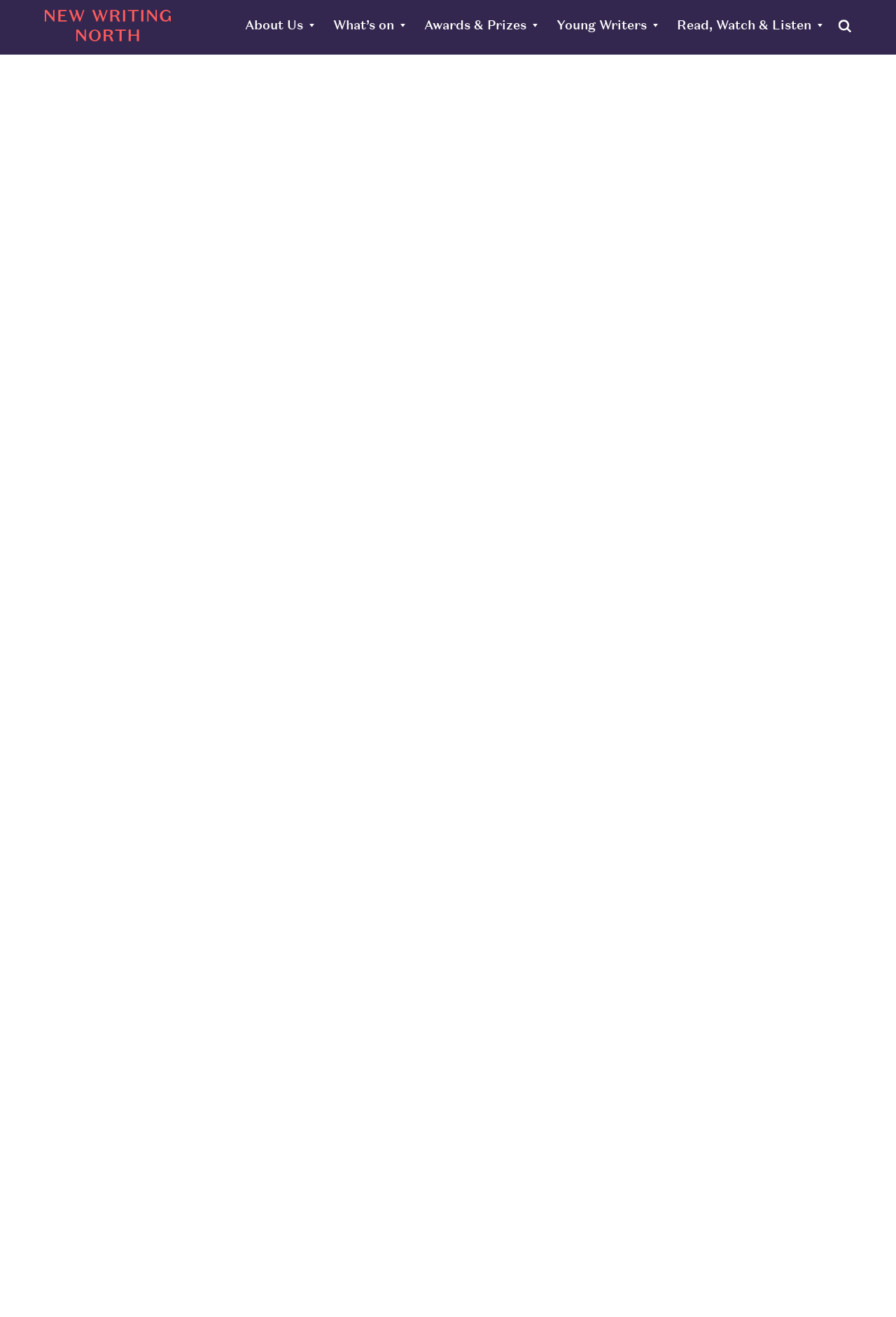Find and provide the bounding box coordinates for the UI element described here: "Read, Watch & Listen". The coordinates should be given as four float numbers between 0 and 1: [left, top, right, bottom].

[0.755, 0.008, 0.918, 0.03]